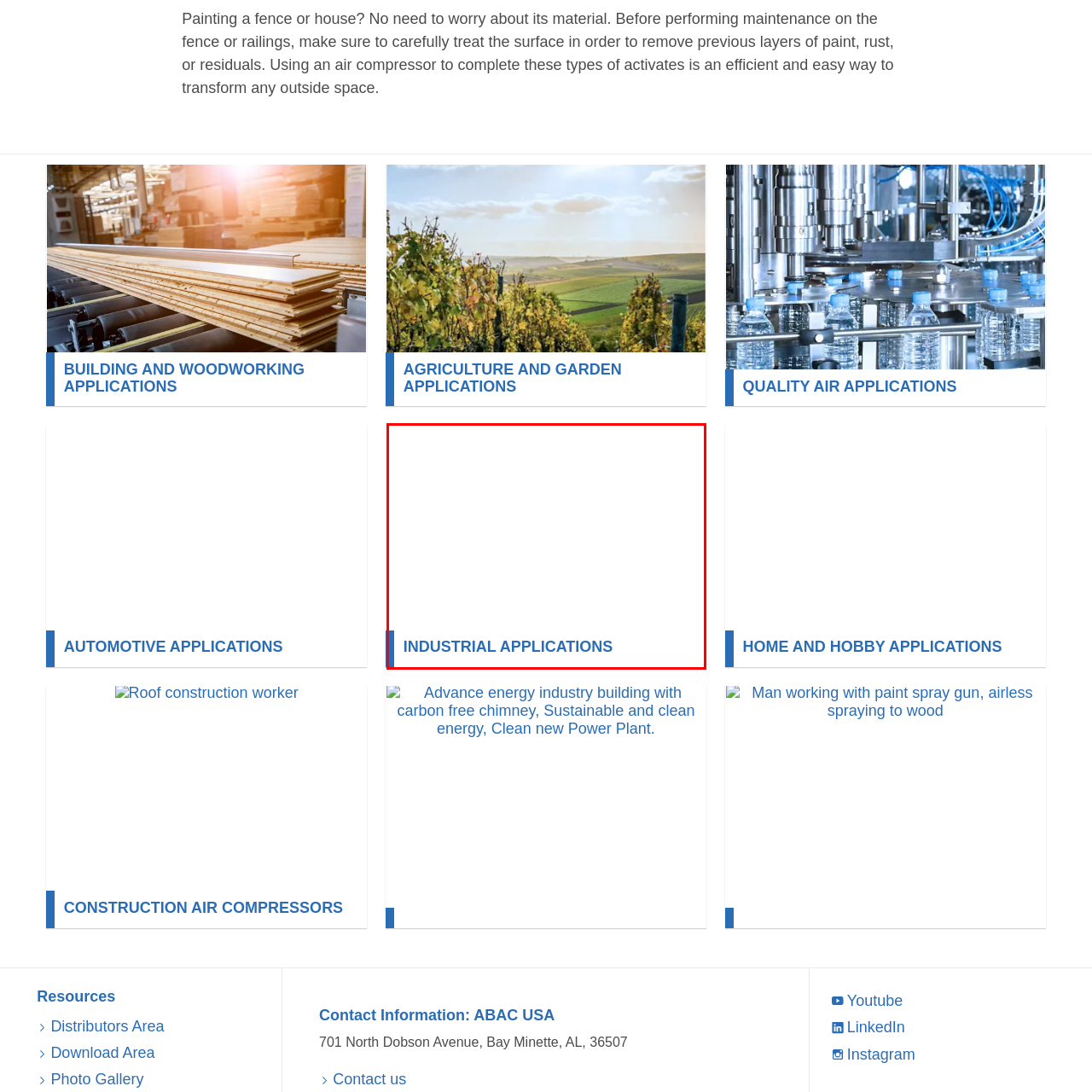What is the focus of this section?
Inspect the image within the red bounding box and respond with a detailed answer, leveraging all visible details.

The design features a clean, modern aesthetic, emphasizing the focus on advanced technologies and machinery used in various industrial processes.